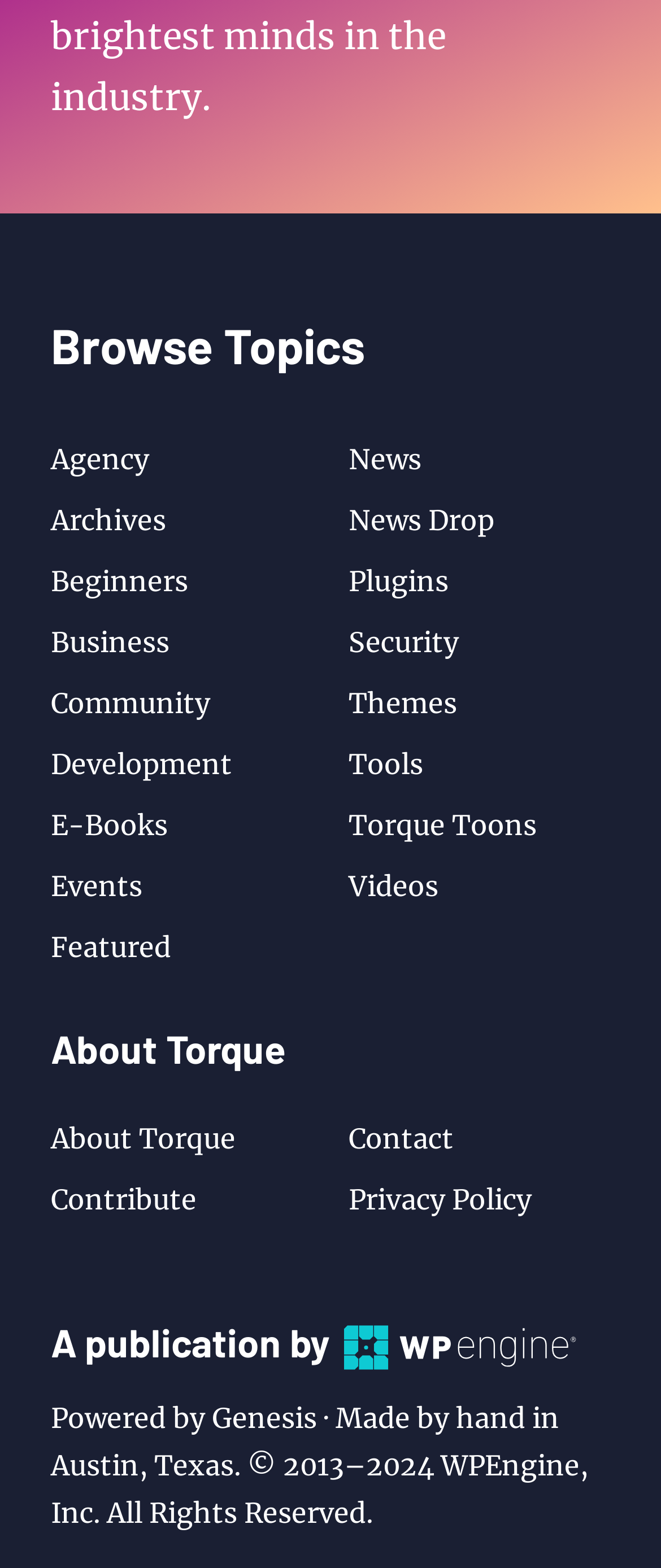Could you locate the bounding box coordinates for the section that should be clicked to accomplish this task: "Contact us".

[0.527, 0.715, 0.712, 0.737]